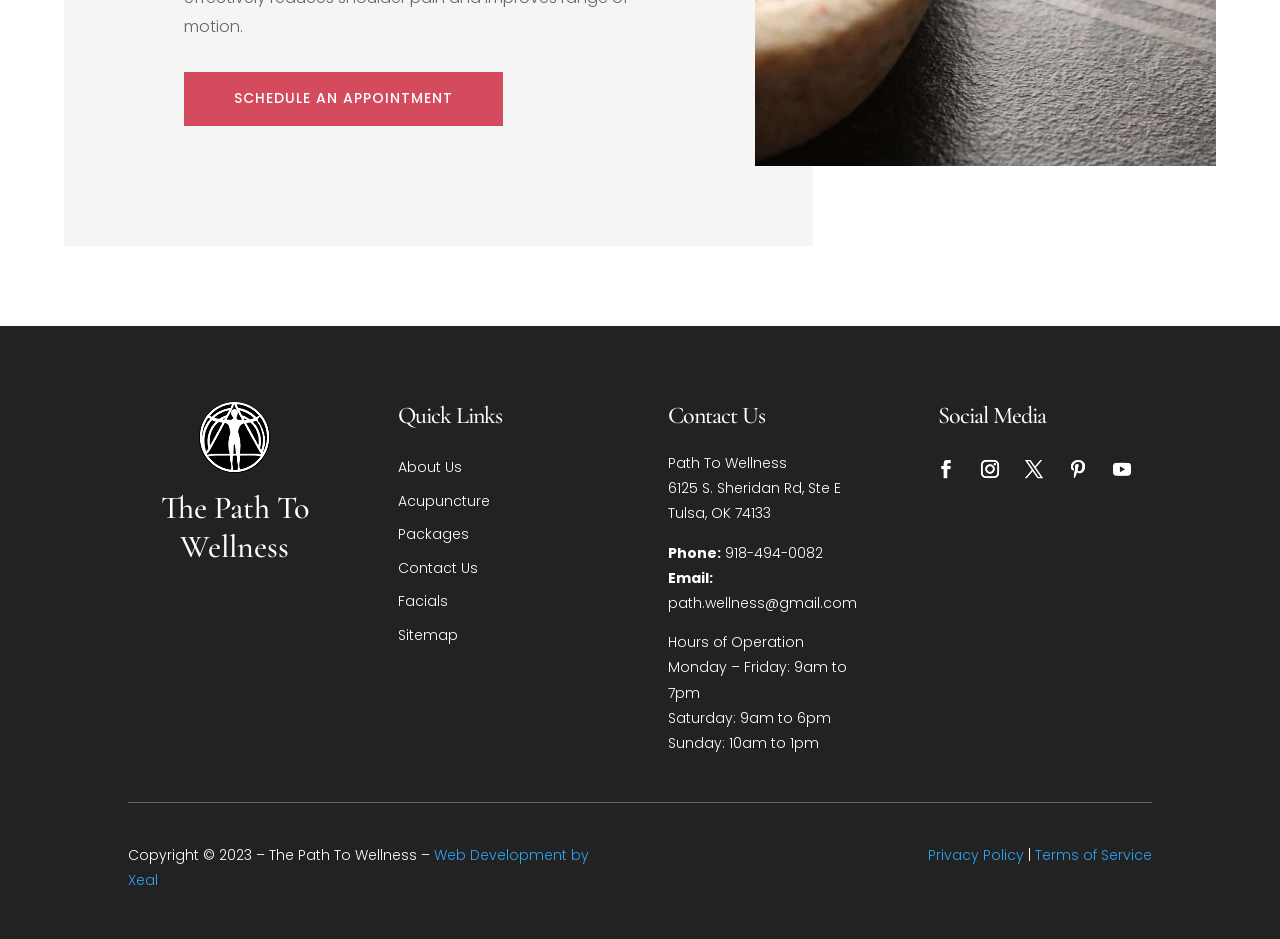Please locate the clickable area by providing the bounding box coordinates to follow this instruction: "Call the phone number".

[0.567, 0.578, 0.643, 0.599]